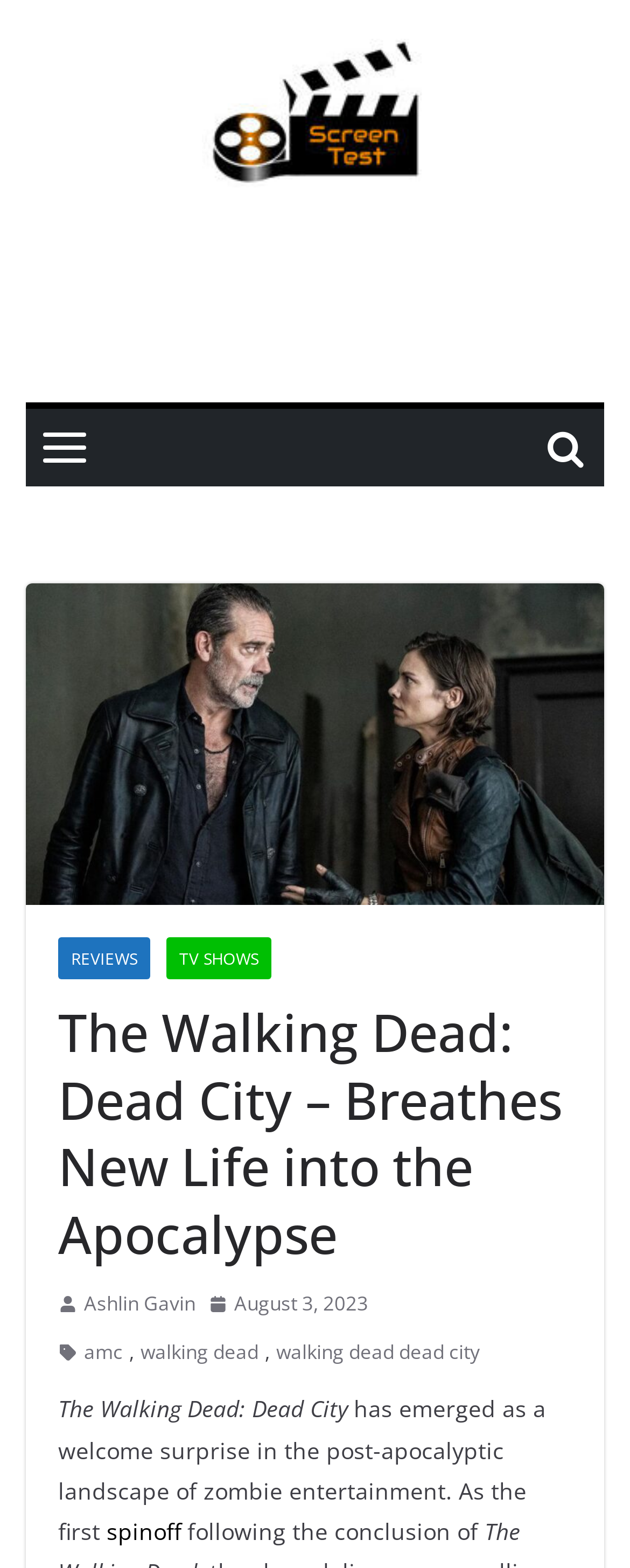Please determine the bounding box of the UI element that matches this description: Reviews. The coordinates should be given as (top-left x, top-left y, bottom-right x, bottom-right y), with all values between 0 and 1.

[0.092, 0.598, 0.238, 0.624]